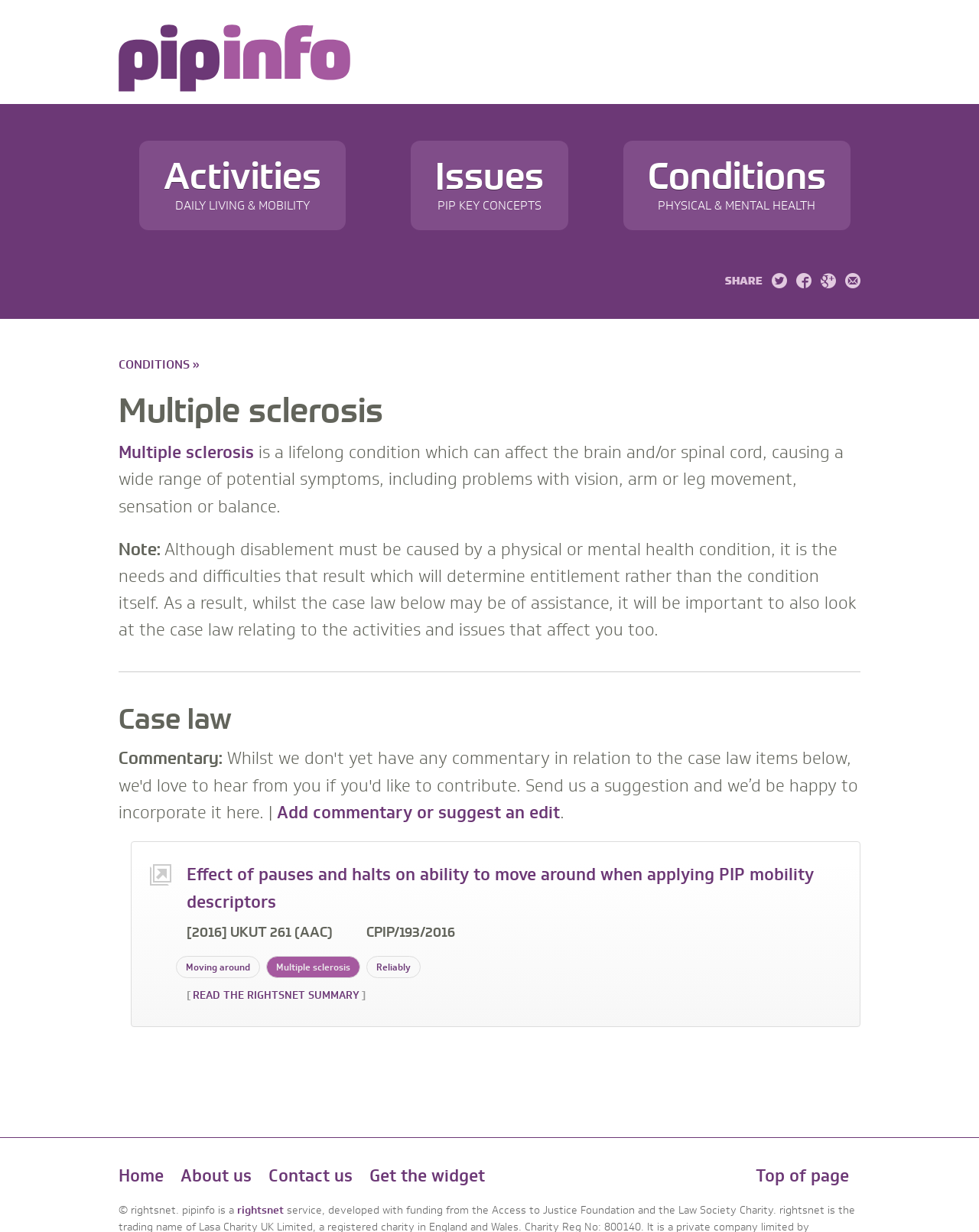Kindly provide the bounding box coordinates of the section you need to click on to fulfill the given instruction: "Click on 'Add commentary or suggest an edit'".

[0.283, 0.65, 0.572, 0.669]